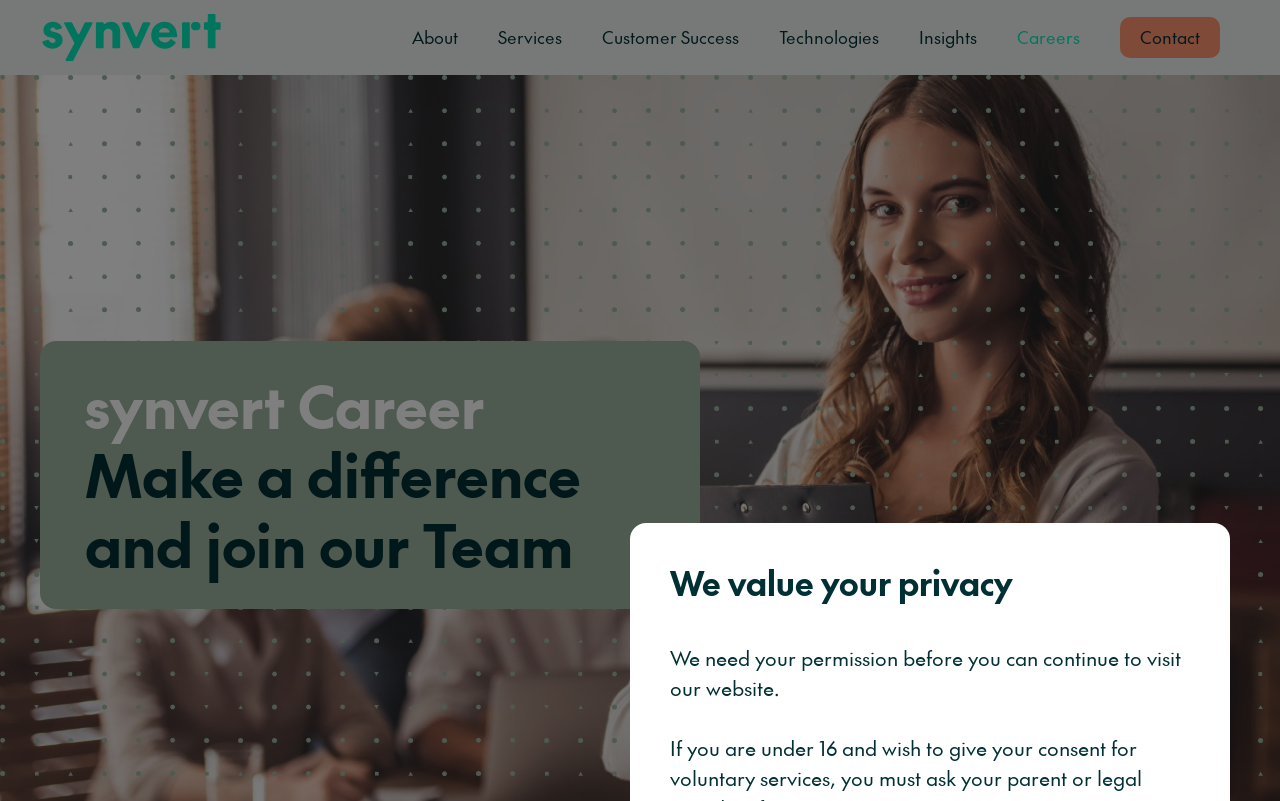Highlight the bounding box coordinates of the element you need to click to perform the following instruction: "click Contact."

[0.891, 0.036, 0.938, 0.057]